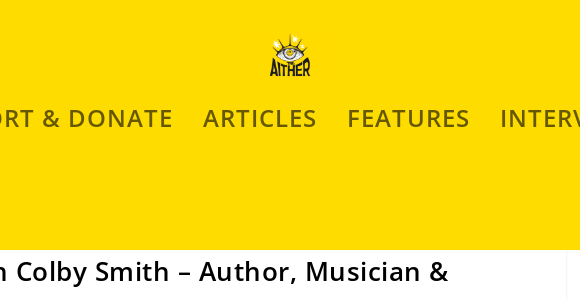Offer an in-depth caption of the image, mentioning all notable aspects.

The image features the title of a piece highlighting Colby Smith, who is recognized as an author, musician, and a notable figure within the Neo-Decadent movement. Positioned prominently against a vibrant yellow background, the title emphasizes his multifaceted identity and contributions to contemporary culture. Above the title, the logo of "The Aither" publication is displayed, hinting at the platform that features this interview. The design elements combine to create an engaging visual introduction to Smith's insights and artistic philosophy, inviting readers to delve deeper into his work.